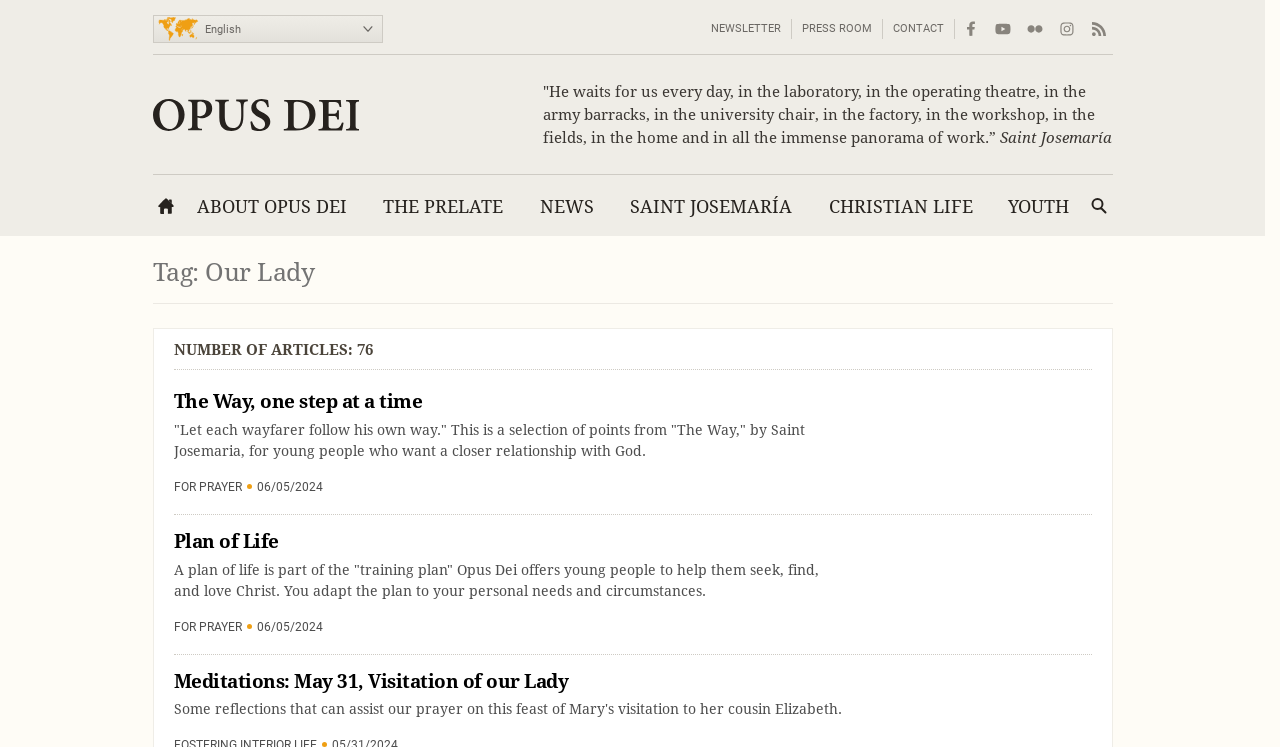Locate the bounding box coordinates of the clickable area needed to fulfill the instruction: "Go to the 'BUY' page".

None